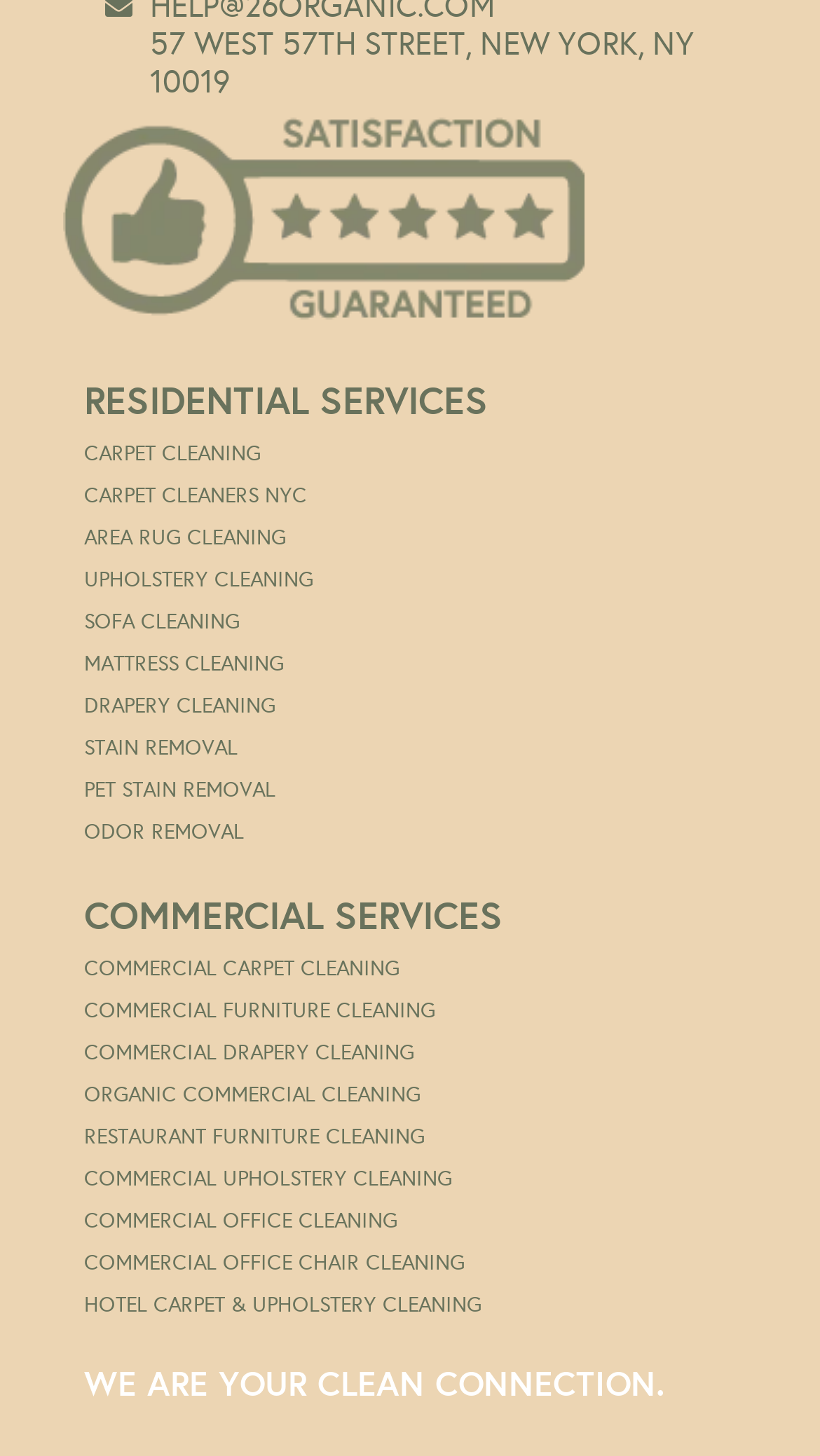Point out the bounding box coordinates of the section to click in order to follow this instruction: "Click on CARPET CLEANING".

[0.103, 0.304, 0.318, 0.321]